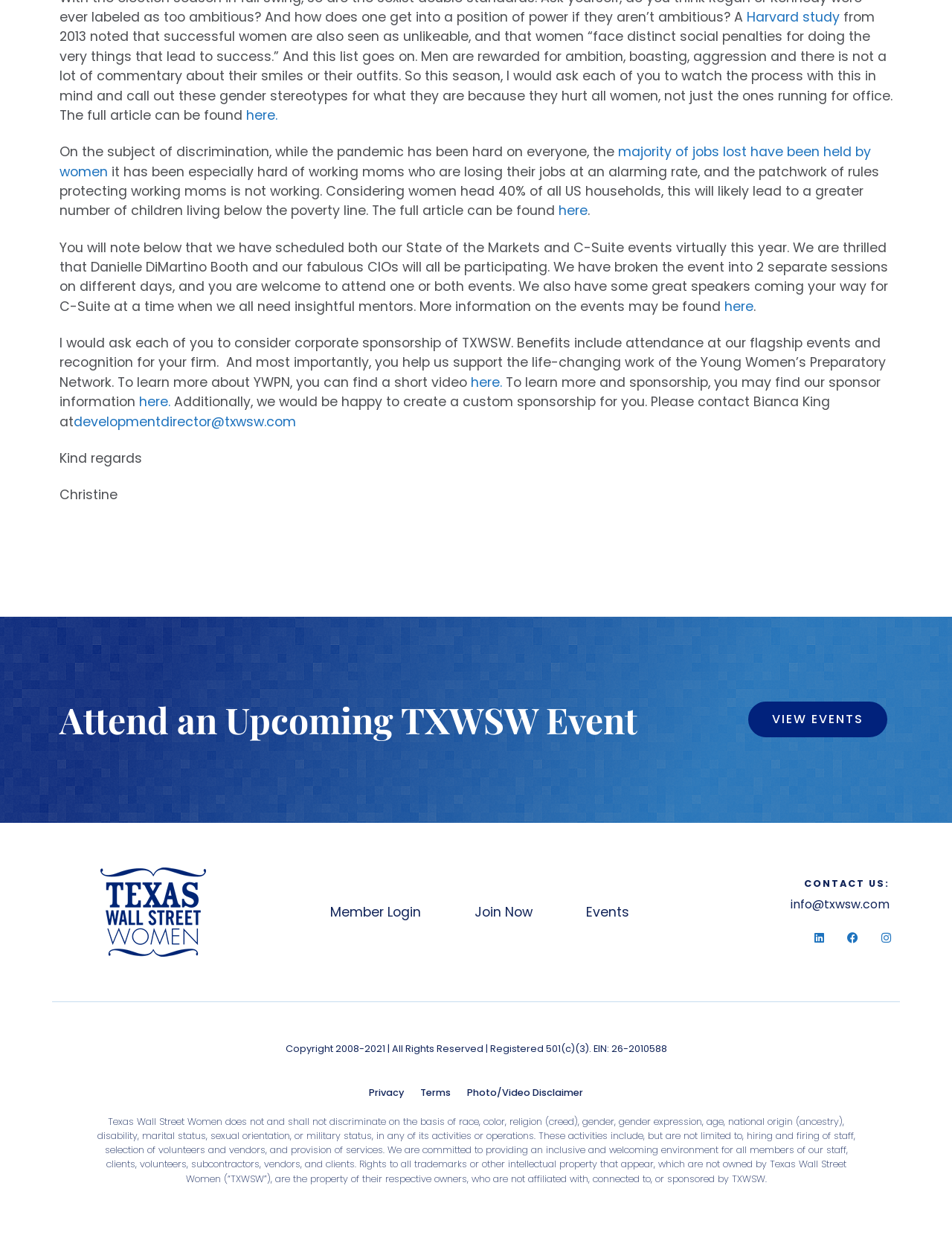Please provide a one-word or short phrase answer to the question:
What is the occupation of Danielle DiMartino Booth?

CIO